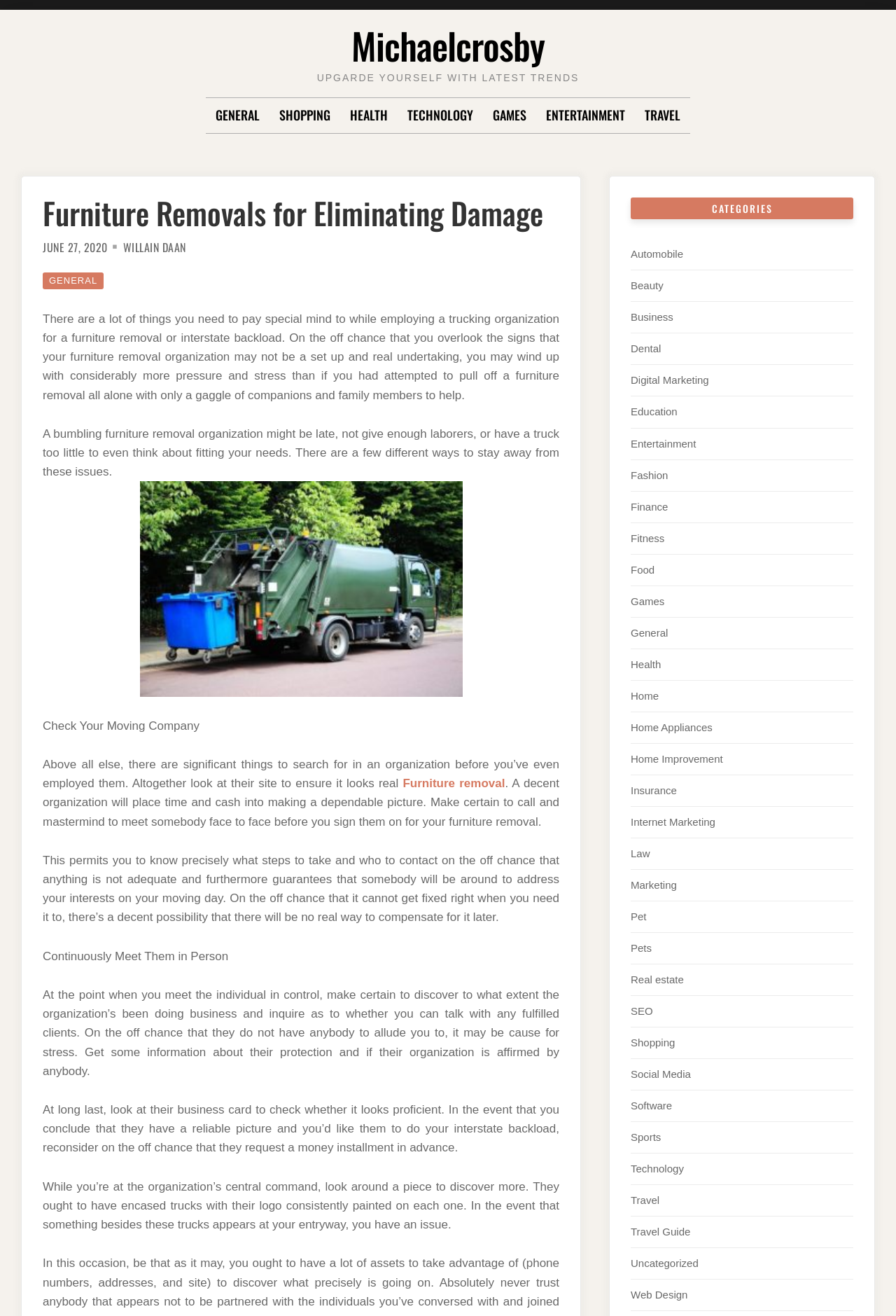Please identify the bounding box coordinates of the element I need to click to follow this instruction: "Search eBluejay".

None